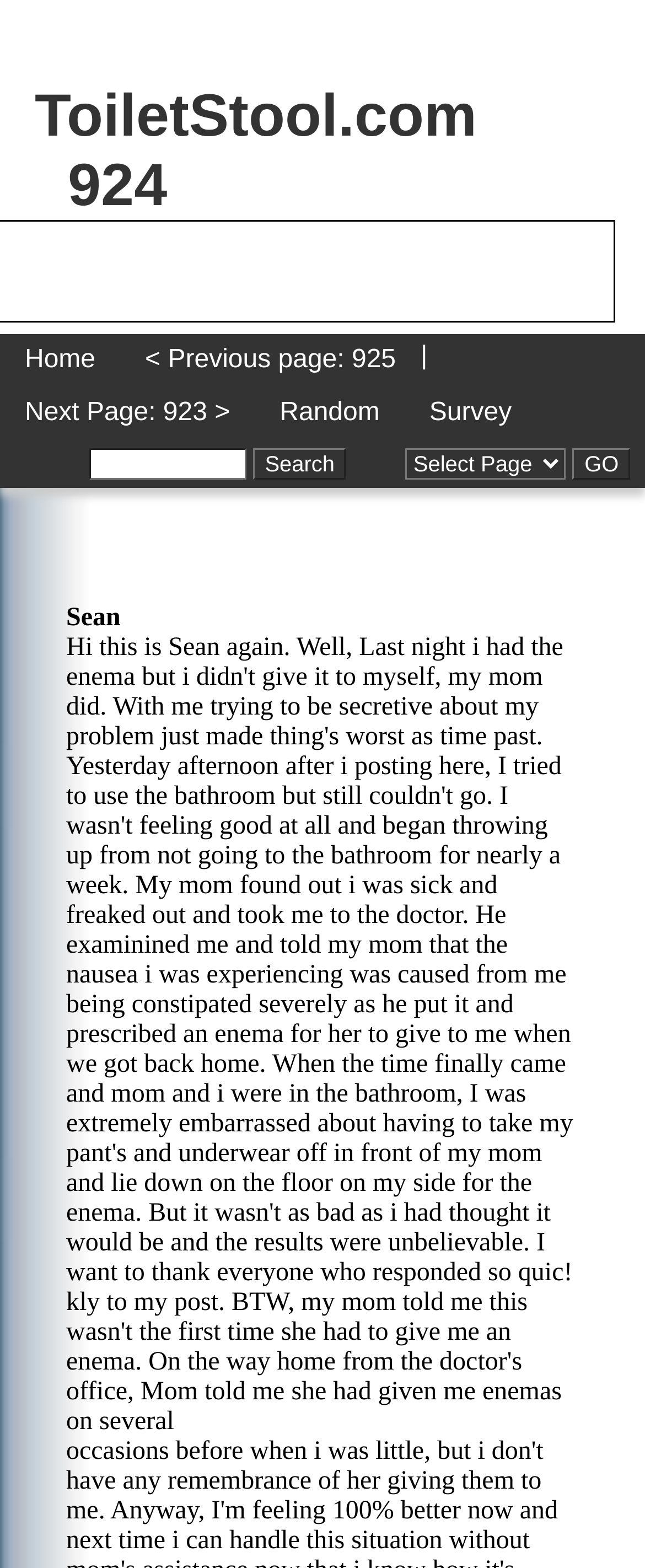Highlight the bounding box coordinates of the region I should click on to meet the following instruction: "Read more about MAV girls’ lax nets two triumphs".

None